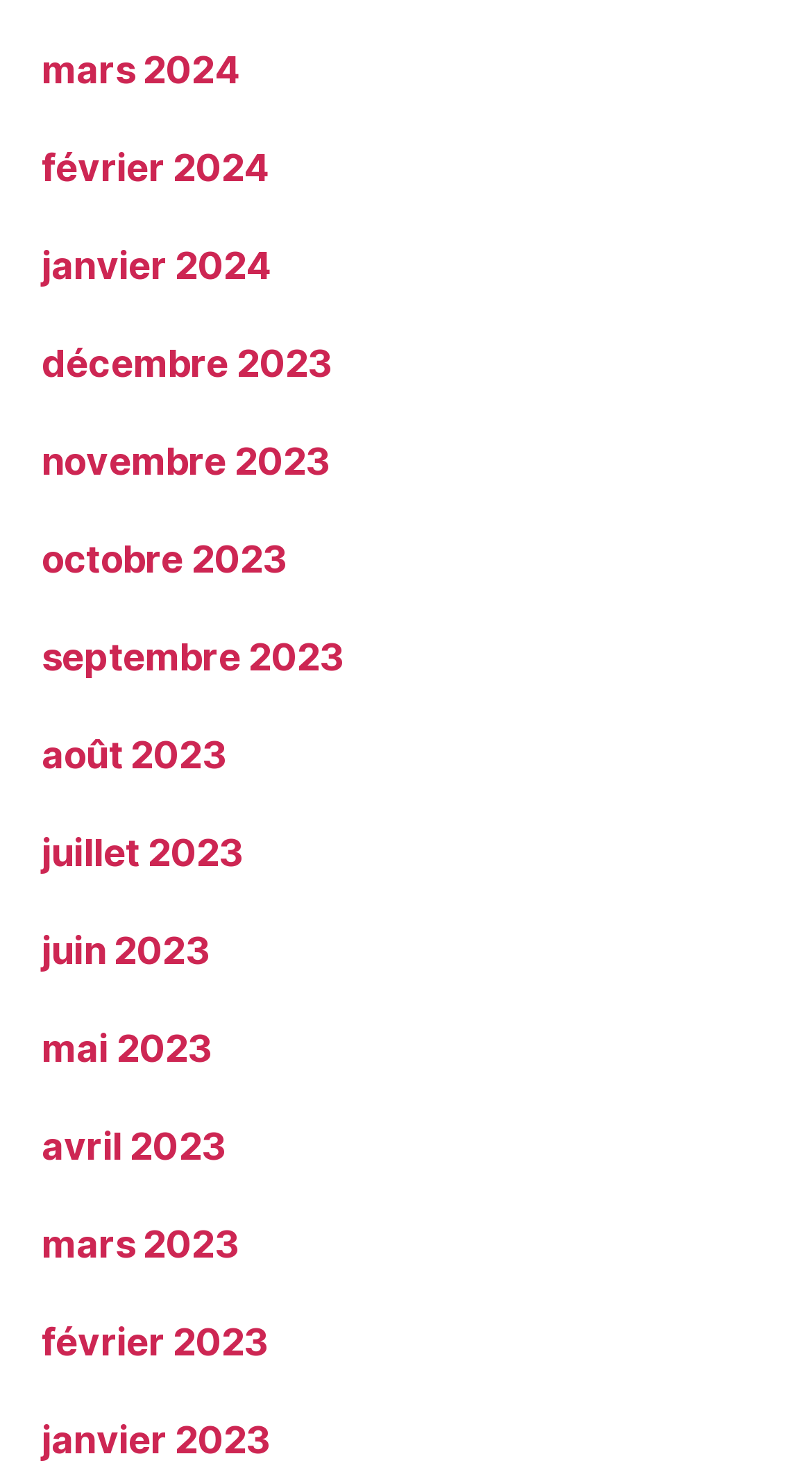What is the latest month available?
Provide a detailed and extensive answer to the question.

By examining the links on the webpage, I found that the latest month available is mars 2024, which is the first link in the list.